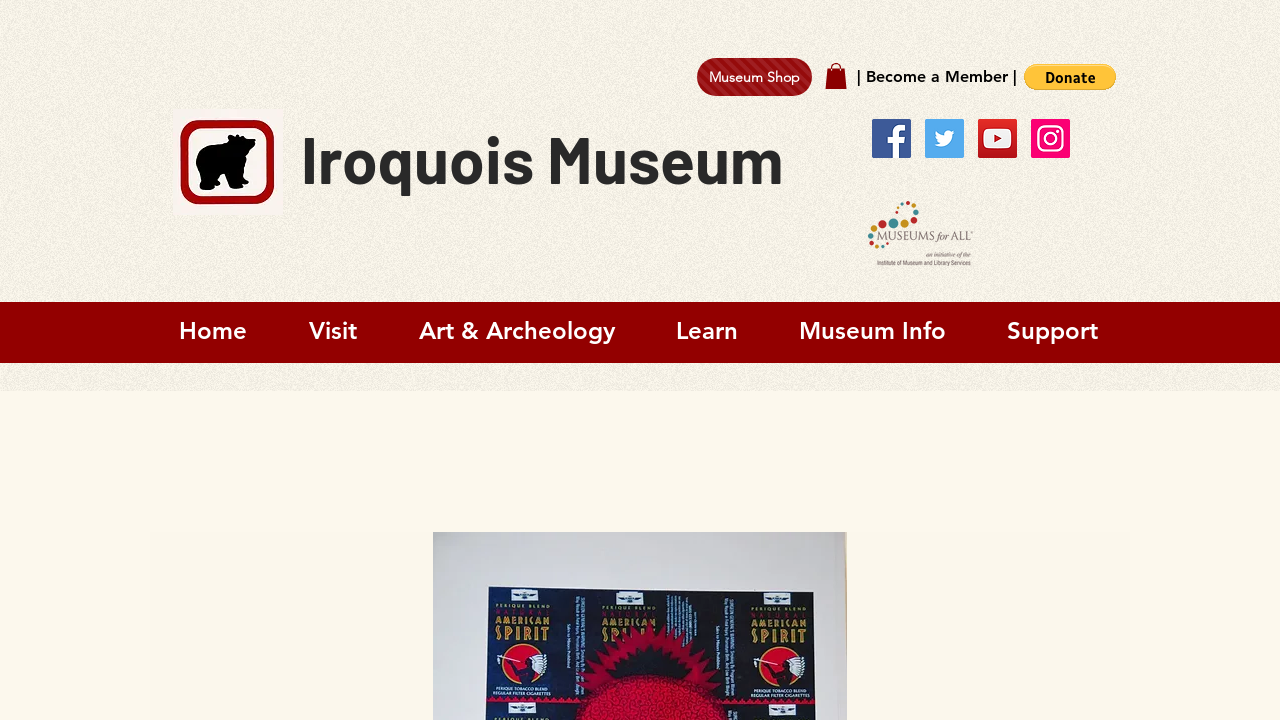Bounding box coordinates should be in the format (top-left x, top-left y, bottom-right x, bottom-right y) and all values should be floating point numbers between 0 and 1. Determine the bounding box coordinate for the UI element described as: Museum Shop

[0.545, 0.081, 0.634, 0.133]